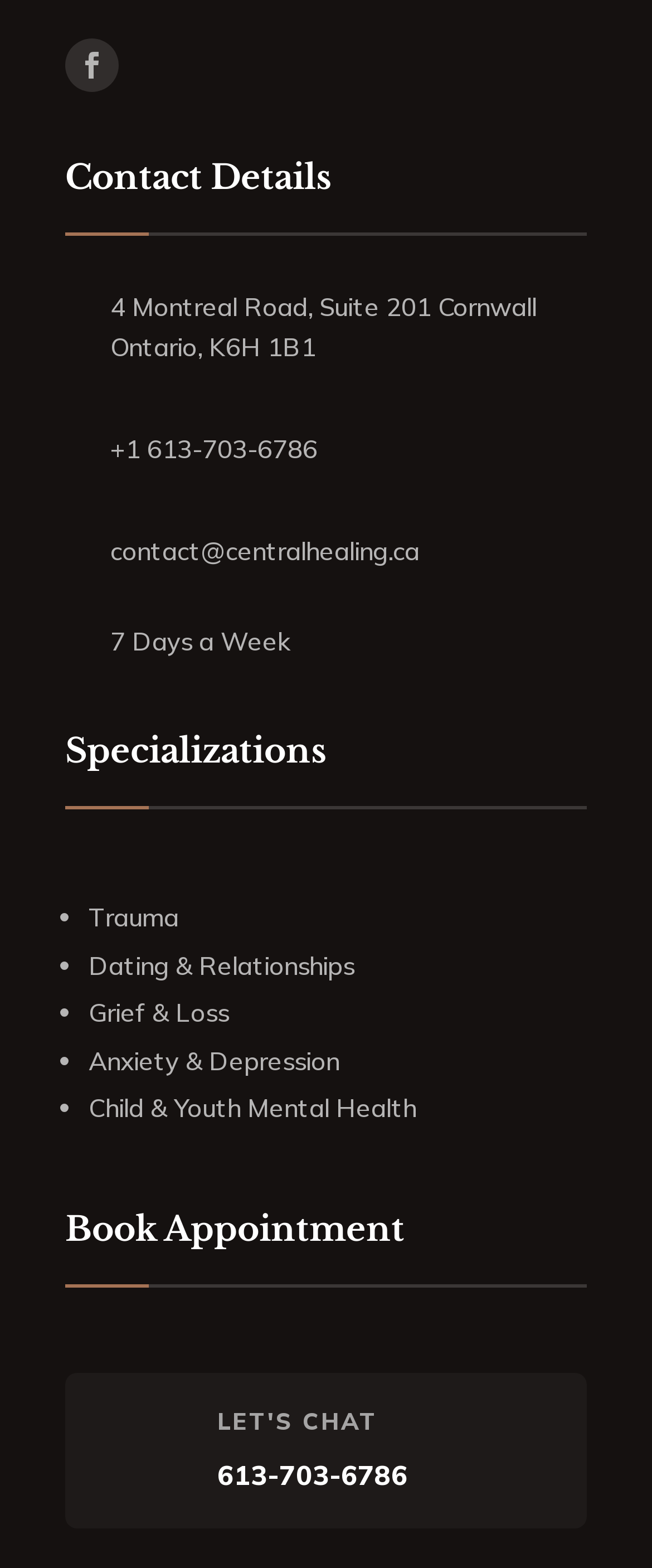Provide the bounding box coordinates of the area you need to click to execute the following instruction: "Click the phone icon to call".

[0.1, 0.278, 0.182, 0.297]